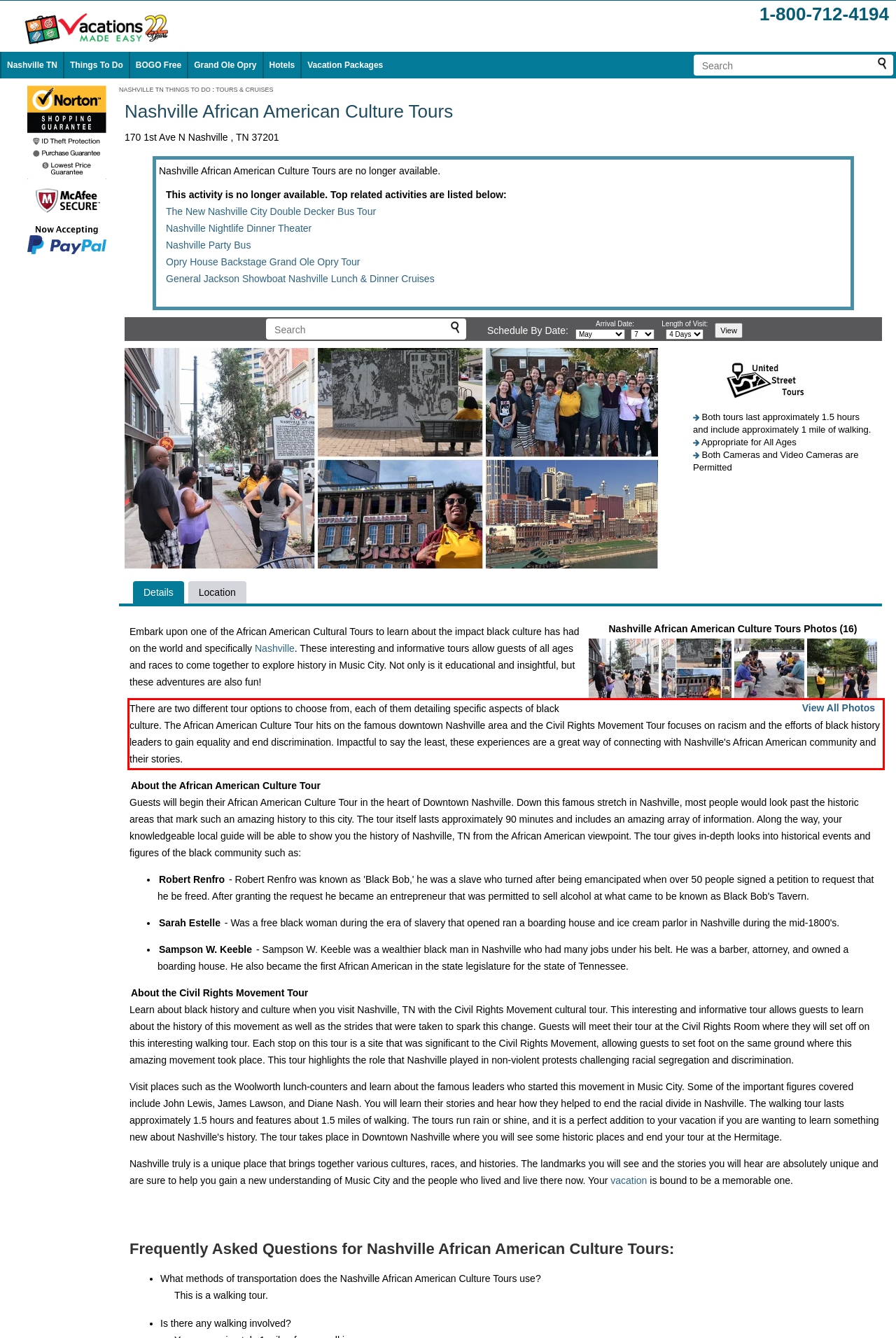Identify and extract the text within the red rectangle in the screenshot of the webpage.

There are two different tour options to choose from, each of them detailing specific aspects of black culture. The African American Culture Tour hits on the famous downtown Nashville area and the Civil Rights Movement Tour focuses on racism and the efforts of black history leaders to gain equality and end discrimination. Impactful to say the least, these experiences are a great way of connecting with Nashville's African American community and their stories.